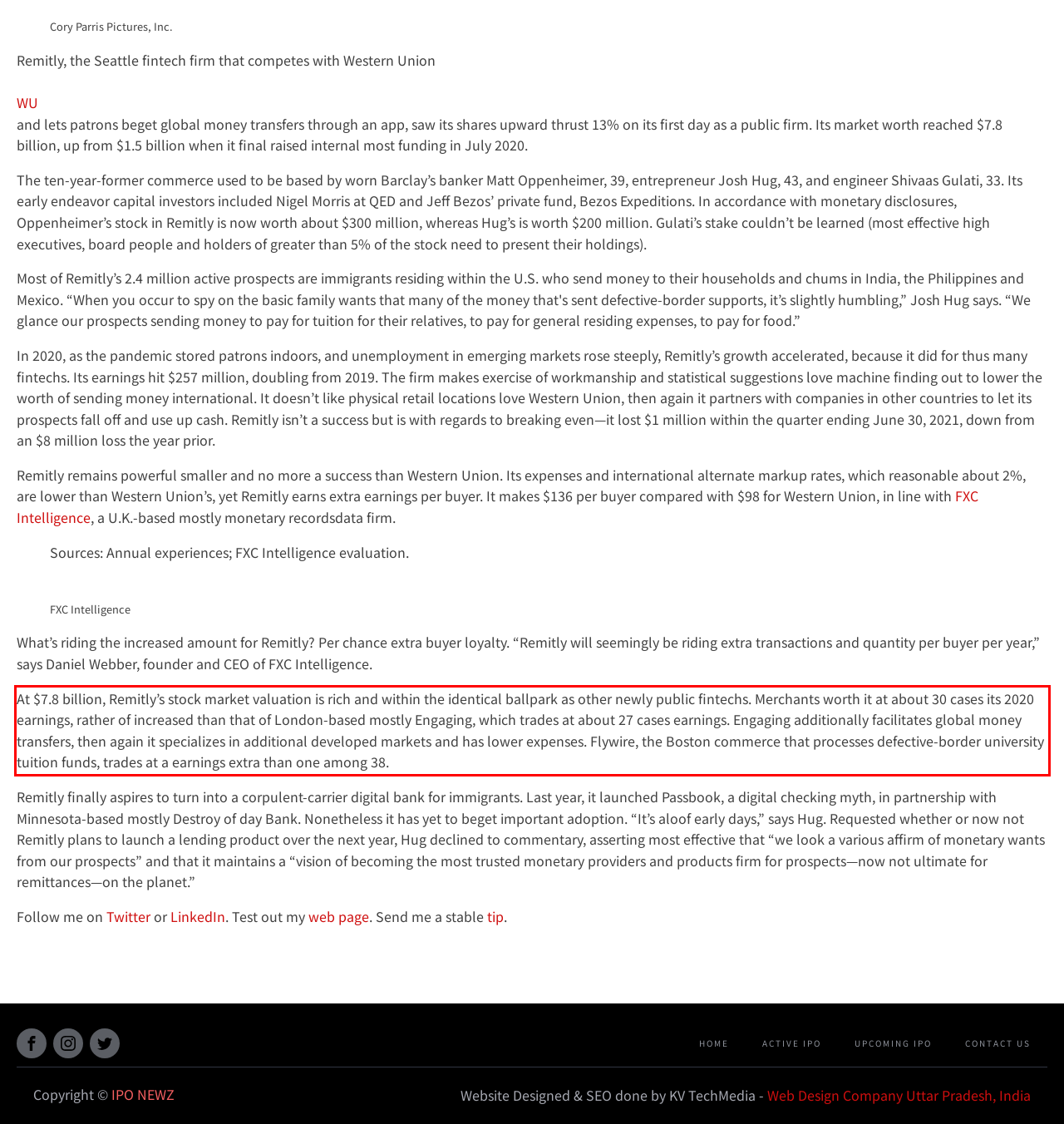Observe the screenshot of the webpage, locate the red bounding box, and extract the text content within it.

At $7.8 billion, Remitly’s stock market valuation is rich and within the identical ballpark as other newly public fintechs. Merchants worth it at about 30 cases its 2020 earnings, rather of increased than that of London-based mostly Engaging, which trades at about 27 cases earnings. Engaging additionally facilitates global money transfers, then again it specializes in additional developed markets and has lower expenses. Flywire, the Boston commerce that processes defective-border university tuition funds, trades at a earnings extra than one among 38.